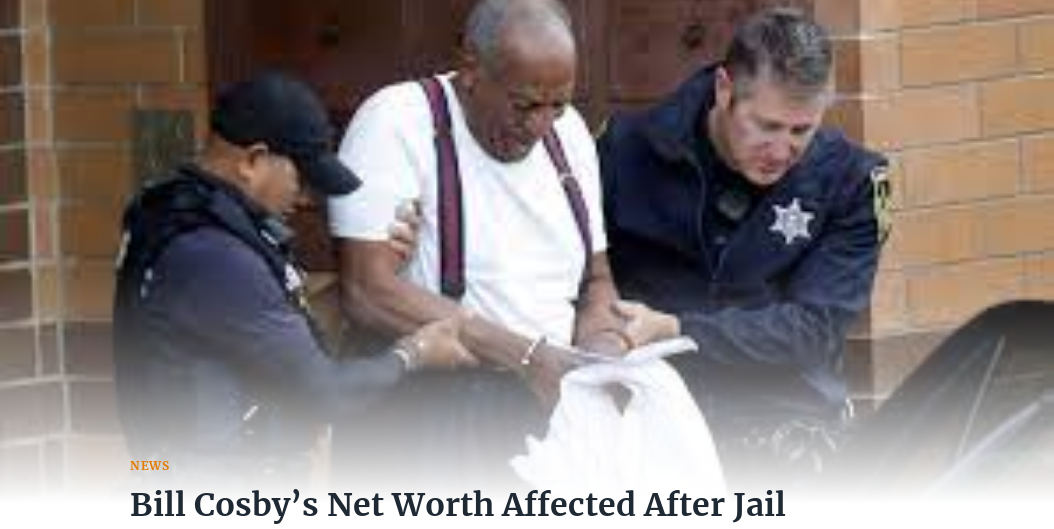From the image, can you give a detailed response to the question below:
How old is Bill Cosby in the image?

The caption states that Bill Cosby is in his 80s, suggesting that he is an elderly man at the time of the depicted event.